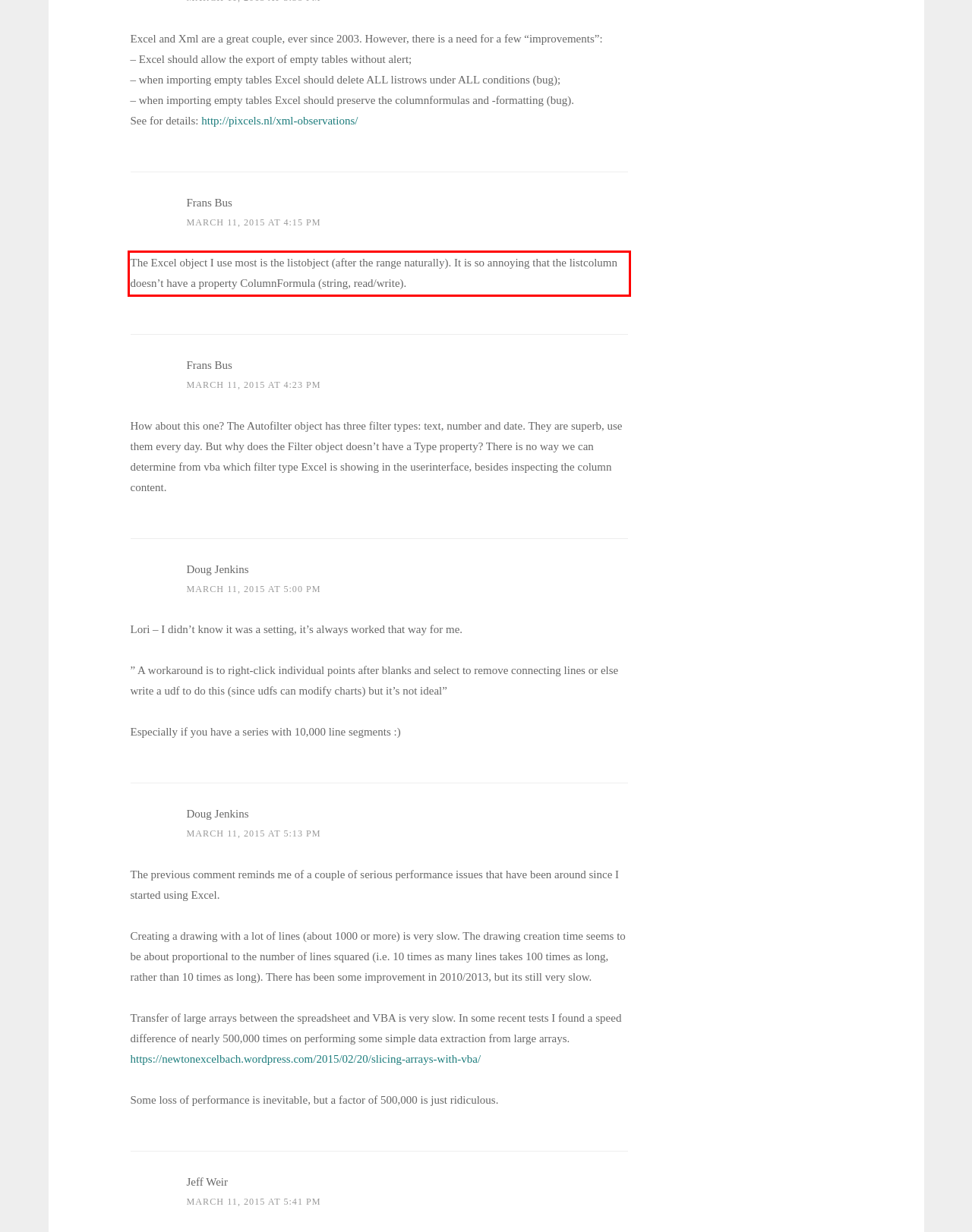Look at the provided screenshot of the webpage and perform OCR on the text within the red bounding box.

The Excel object I use most is the listobject (after the range naturally). It is so annoying that the listcolumn doesn’t have a property ColumnFormula (string, read/write).